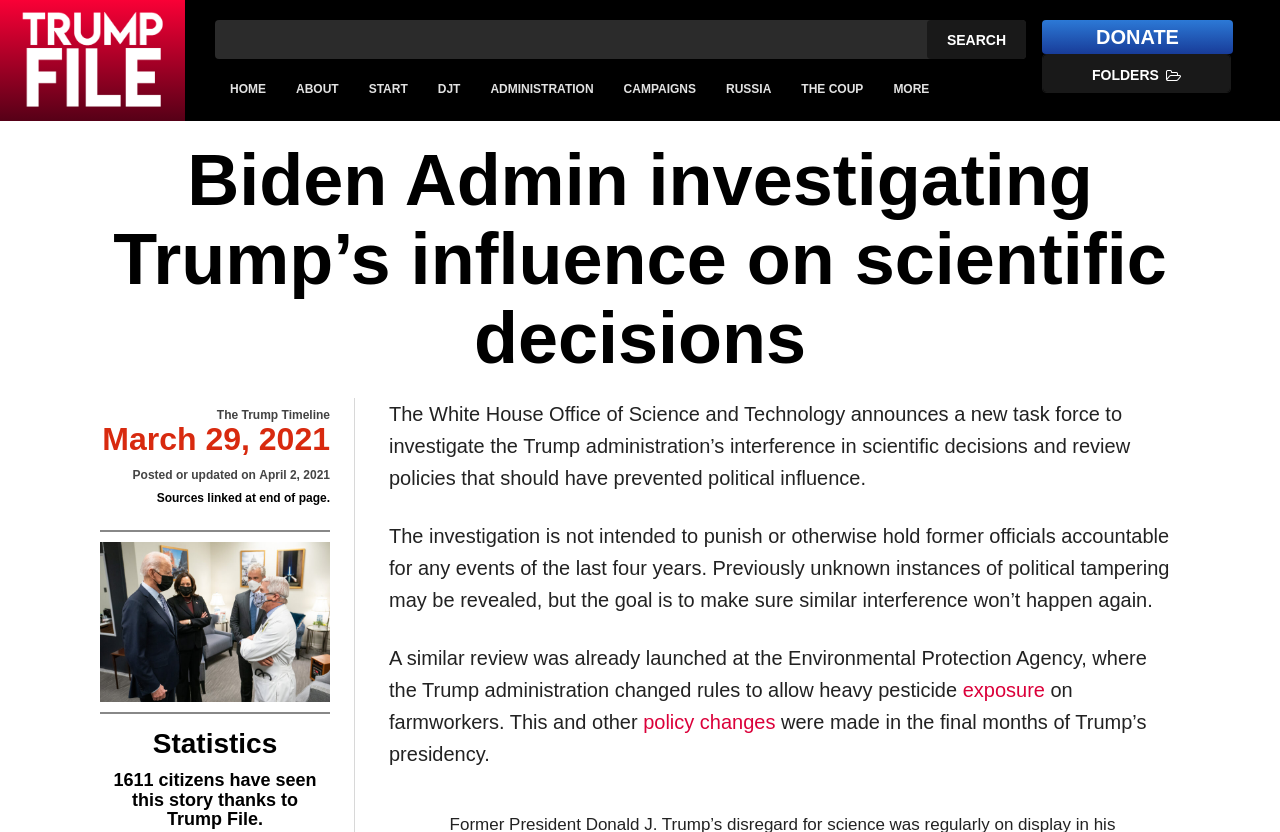What is the name of the agency where a similar review was already launched?
Give a one-word or short phrase answer based on the image.

Environmental Protection Agency